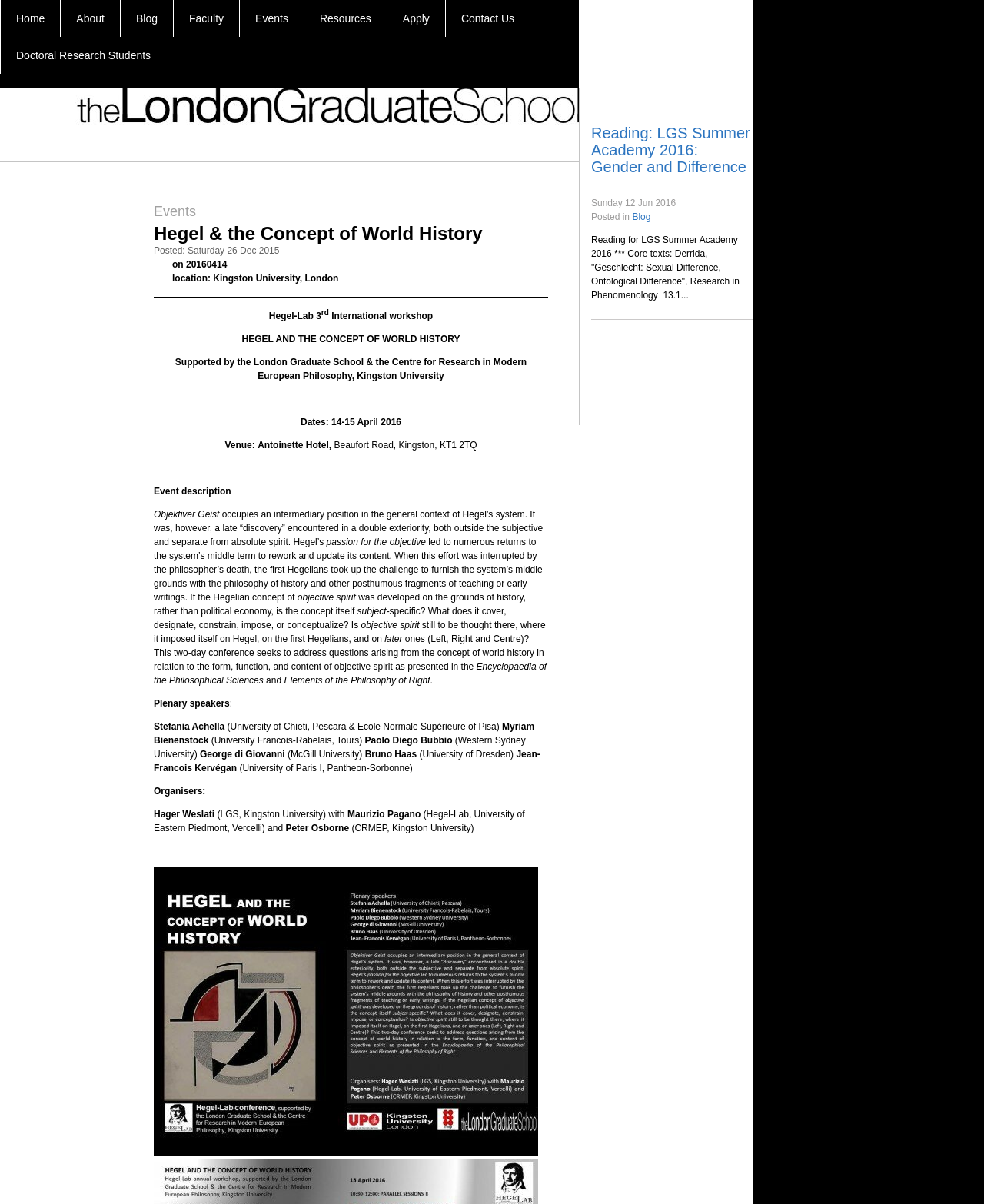Who are the organizers of the event?
Using the image as a reference, give a one-word or short phrase answer.

Hager Weslati, Maurizio Pagano, and Peter Osborne